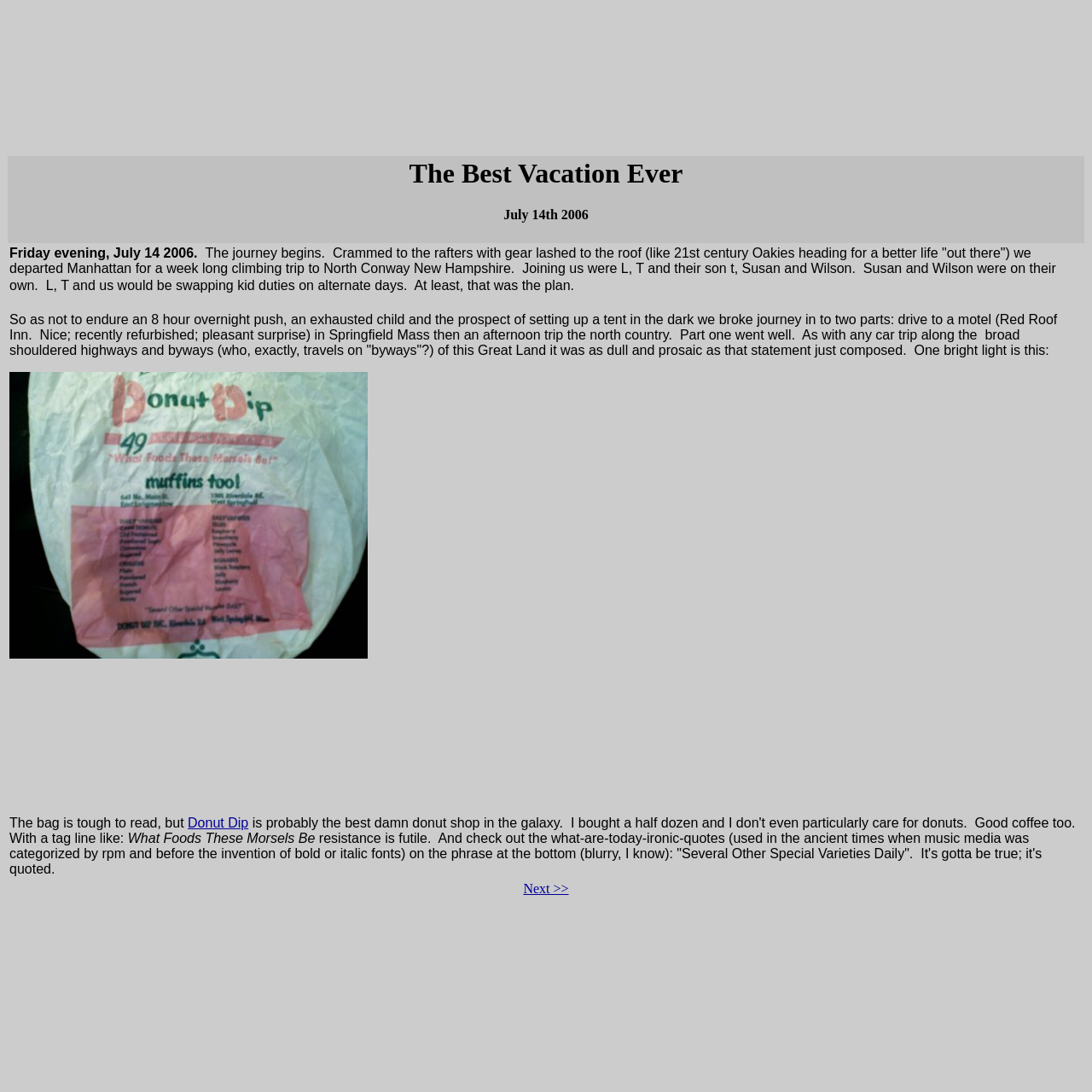What is the name of the motel where the group stopped?
Use the image to answer the question with a single word or phrase.

Red Roof Inn